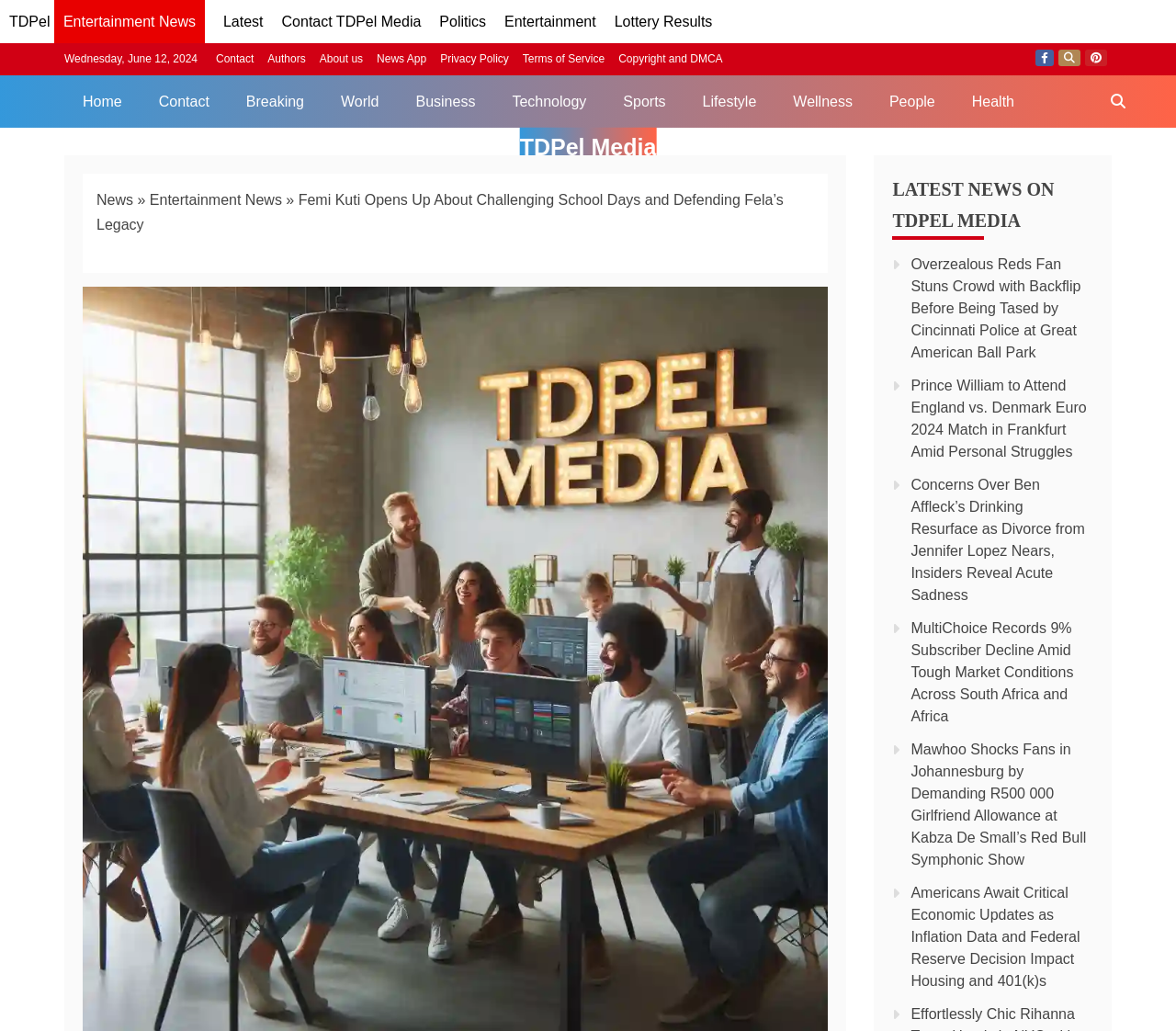Can you find and provide the title of the webpage?

Femi Kuti Opens Up About Challenging School Days and Defending Fela’s Legacy